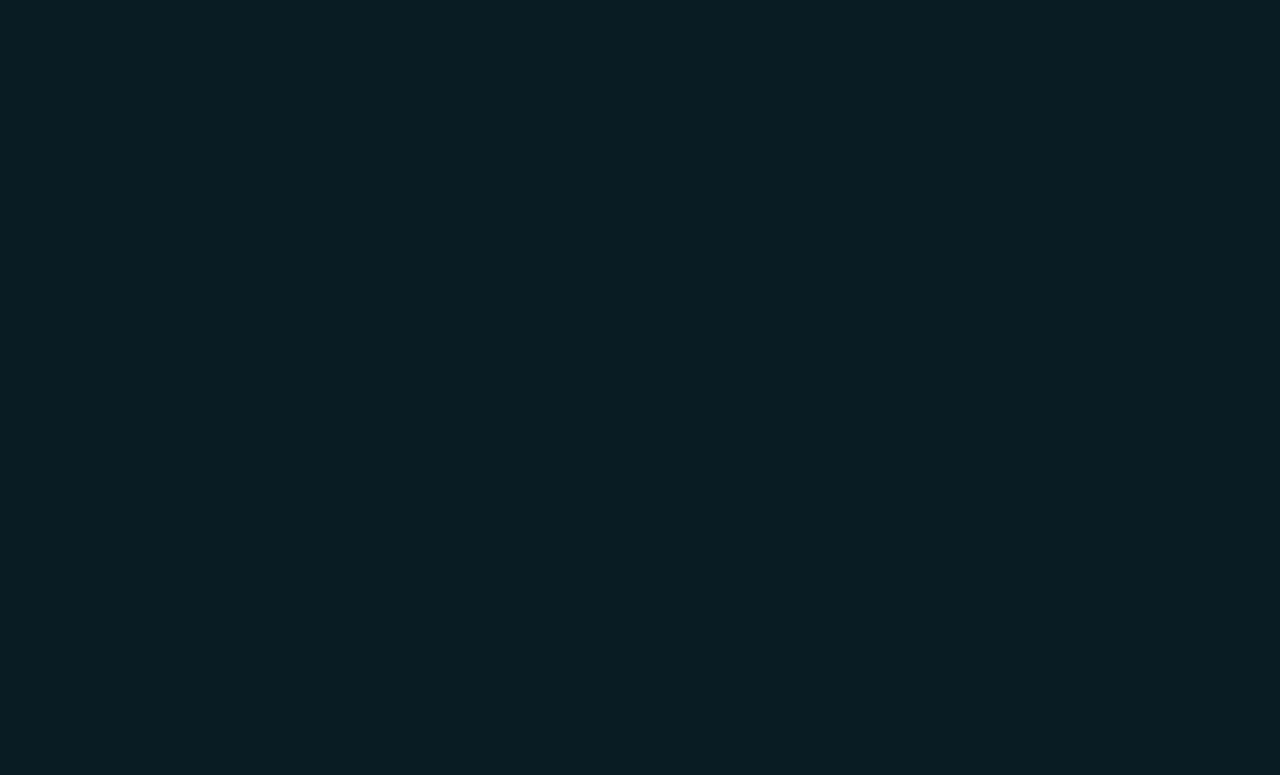What are the company's social media platforms?
Using the visual information from the image, give a one-word or short-phrase answer.

LinkedIn, Facebook, Instagram